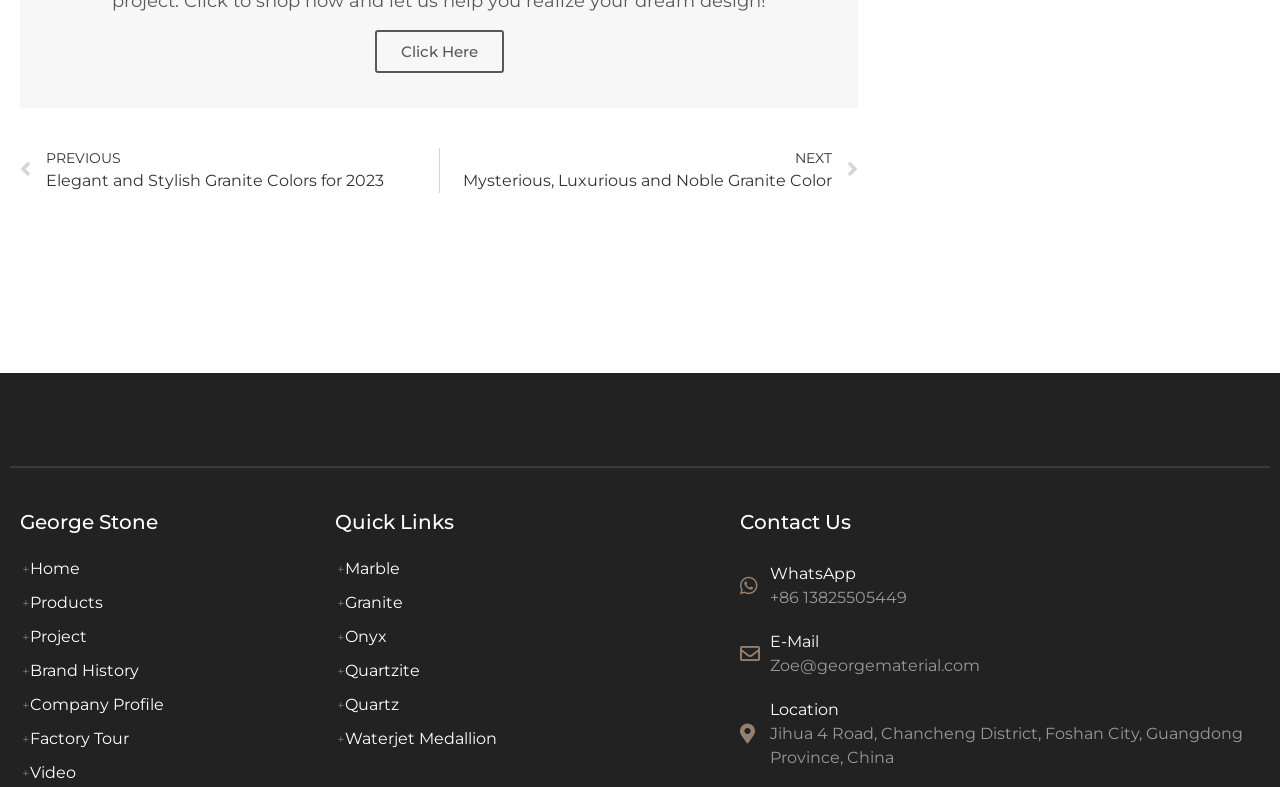Answer the question briefly using a single word or phrase: 
How many quick links are available?

7